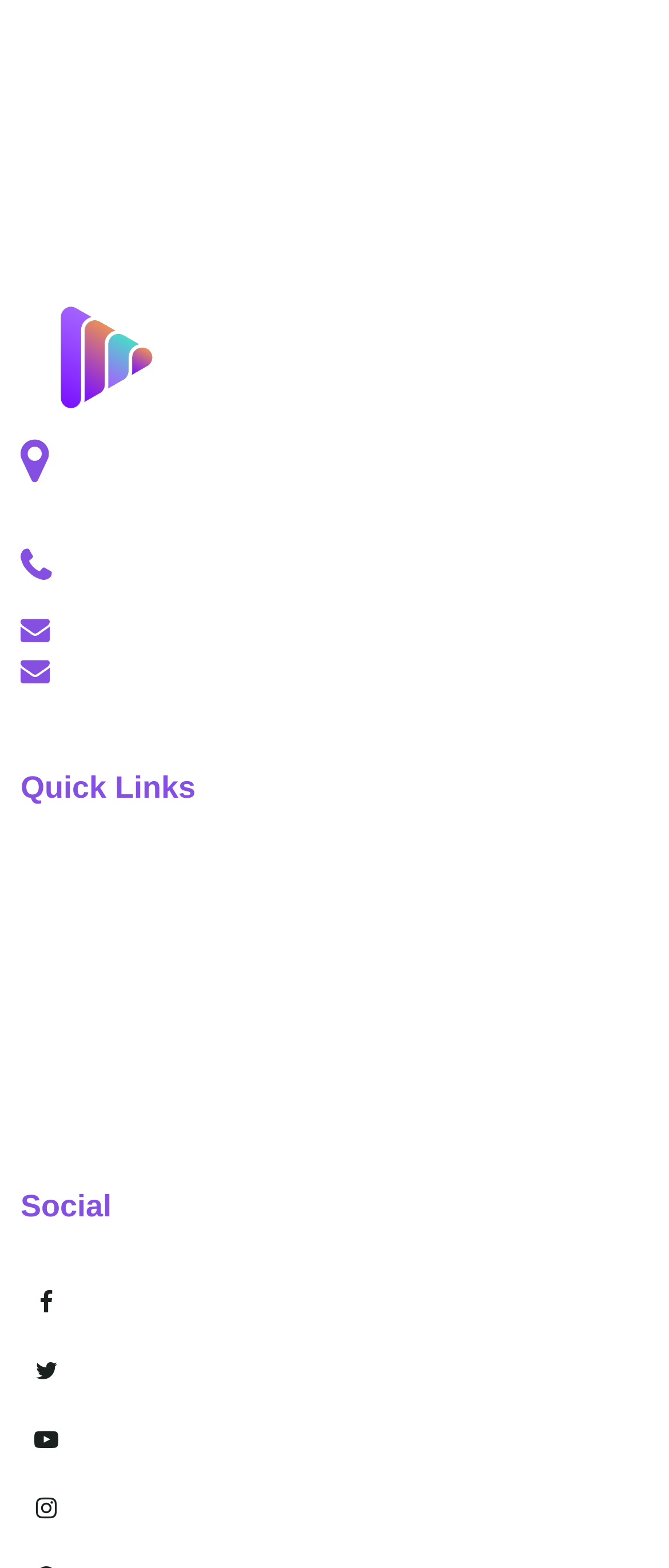Using the provided element description "Terms of Service", determine the bounding box coordinates of the UI element.

[0.031, 0.636, 0.298, 0.653]